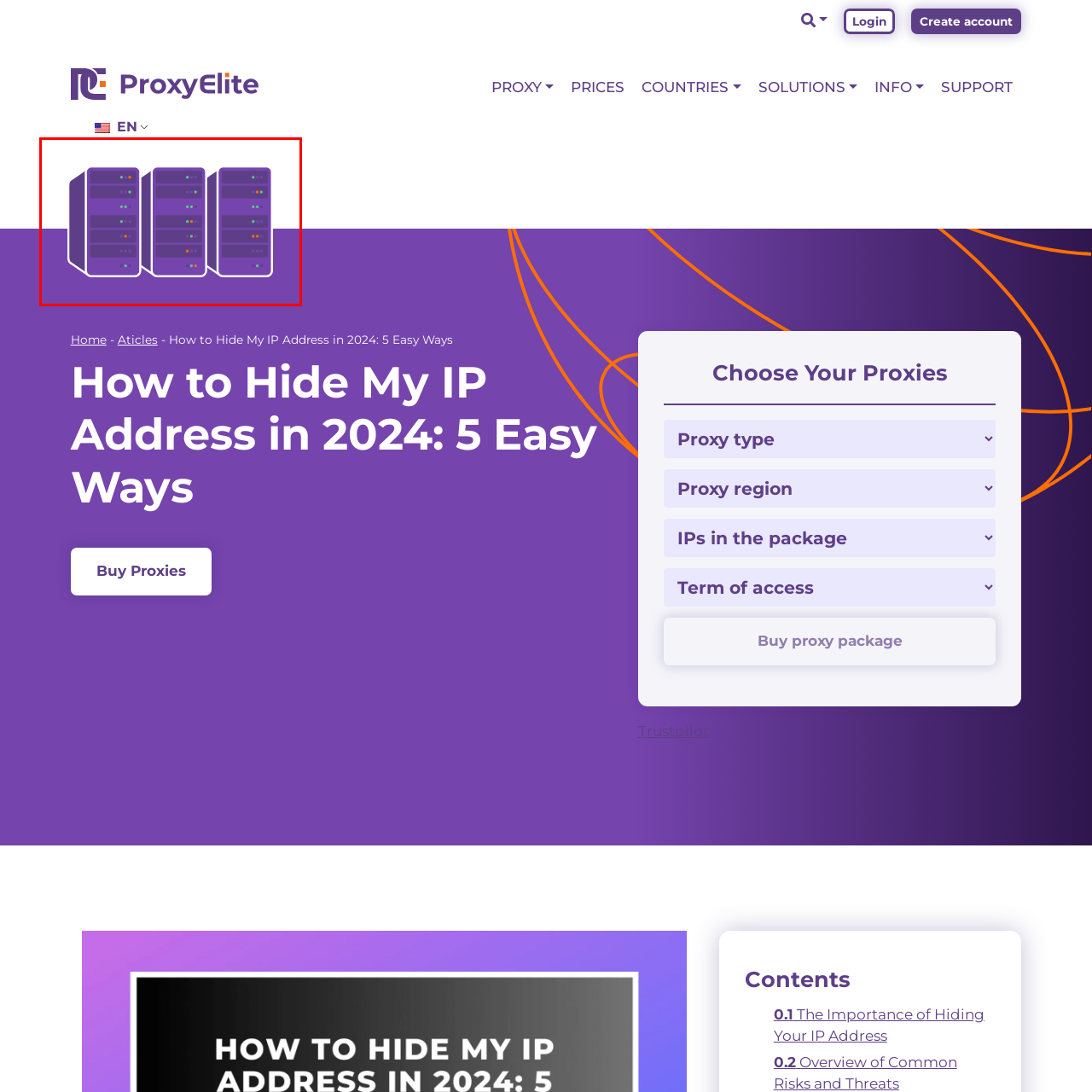Offer a comprehensive narrative for the image inside the red bounding box.

The image features three stylized server towers arranged side by side, rendered in a vibrant purple color. Each server tower displays various colored LED indicators, suggesting active status or connectivity. This graphic emphasizes the technological aspect of proxy services, likely in relation to the context of hiding IP addresses as mentioned in the surrounding content. The overall design conveys a modern and digital aesthetic, reinforcing the theme of cybersecurity and data privacy.